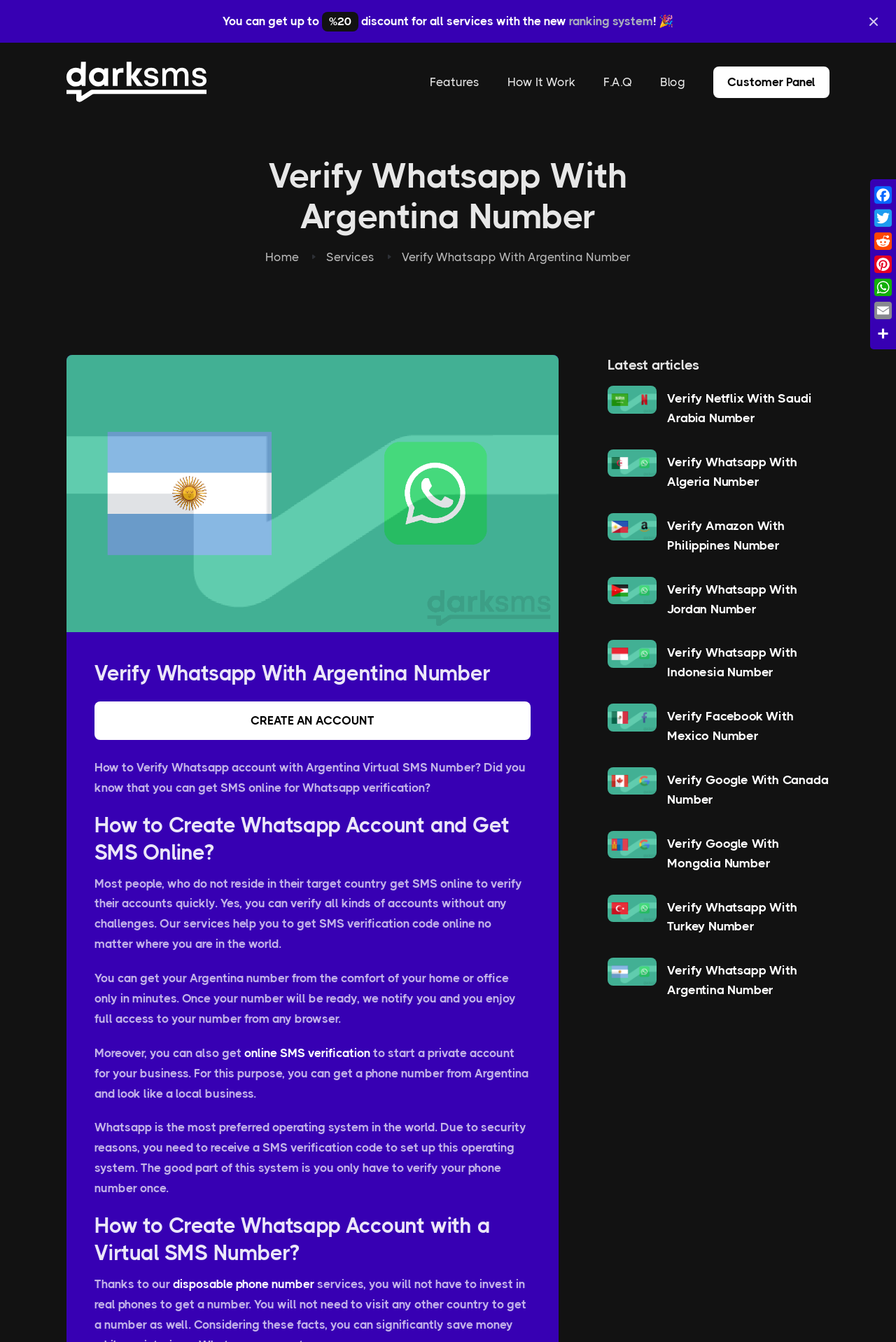Please answer the following query using a single word or phrase: 
How can users access their virtual SMS number?

From any browser